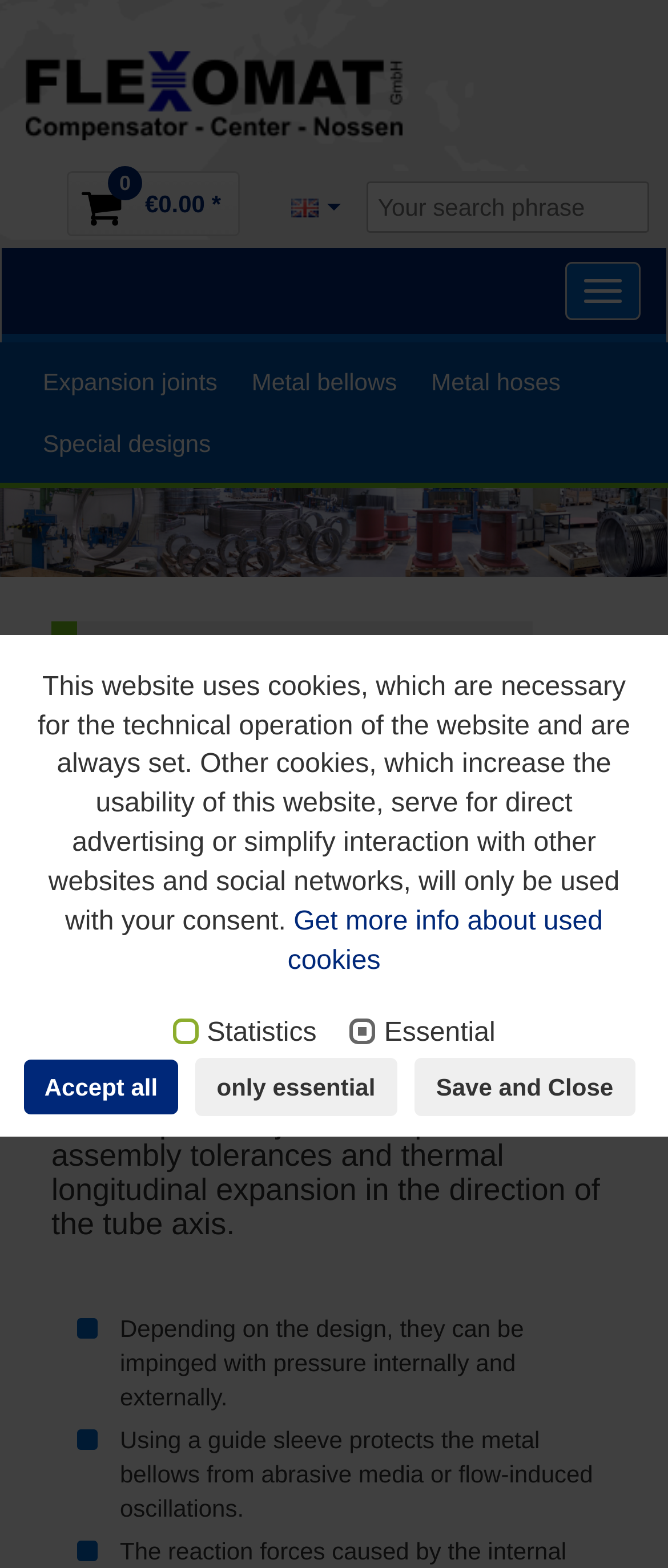Can you show the bounding box coordinates of the region to click on to complete the task described in the instruction: "View shopping cart"?

[0.099, 0.109, 0.359, 0.151]